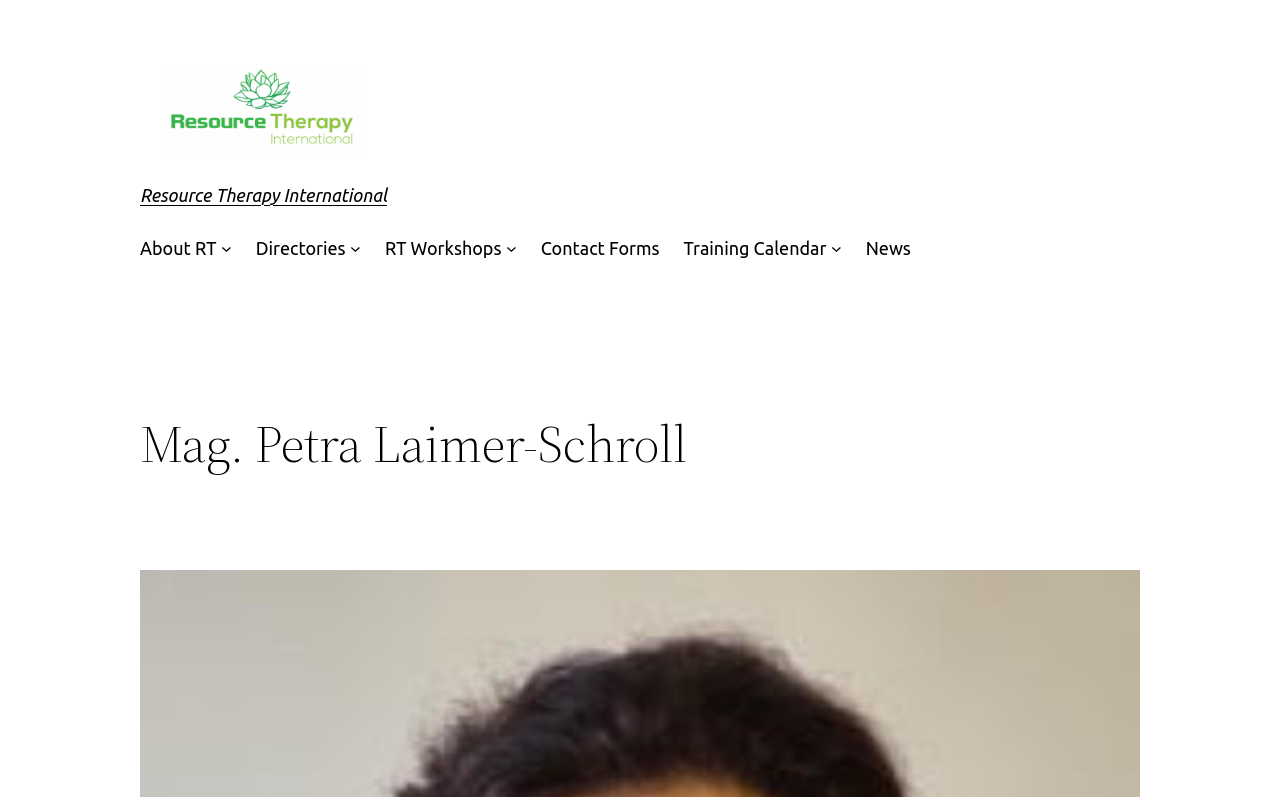Please give a concise answer to this question using a single word or phrase: 
What is the name of the person associated with Resource Therapy International?

Mag. Petra Laimer-Schroll